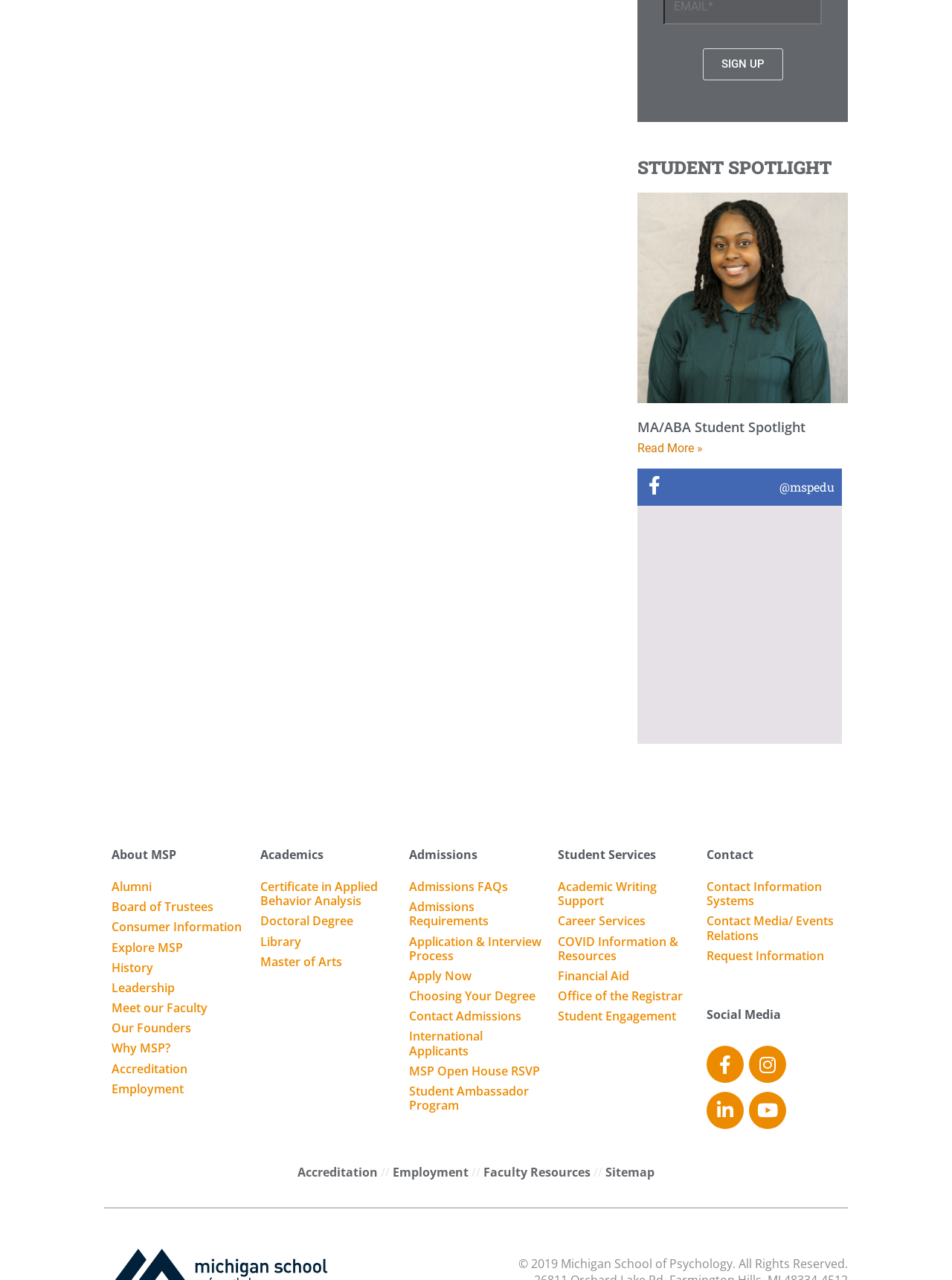What is the copyright year mentioned at the bottom of the page?
Based on the image, provide your answer in one word or phrase.

2019